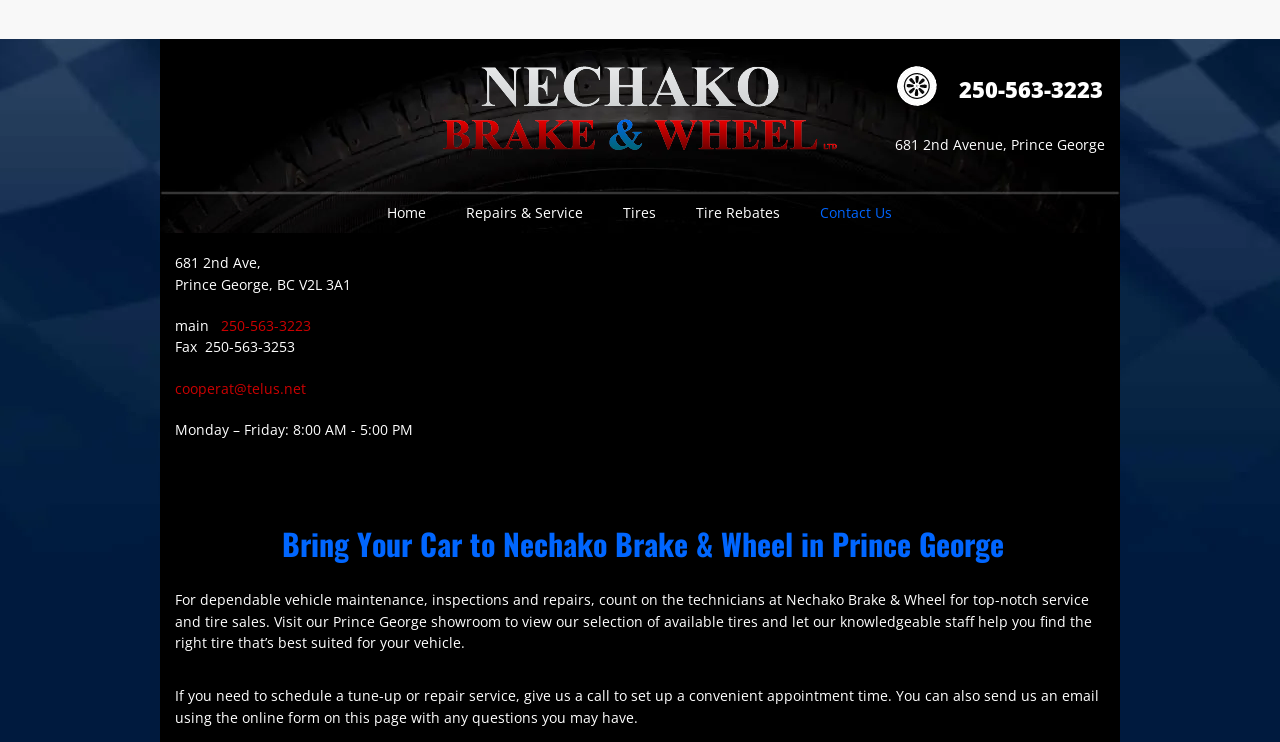Using the information in the image, give a detailed answer to the following question: What services does Nechako Brake & Wheel offer?

I found the services offered by reading the paragraph below the main heading, which mentions that Nechako Brake & Wheel provides top-notch service and tire sales.